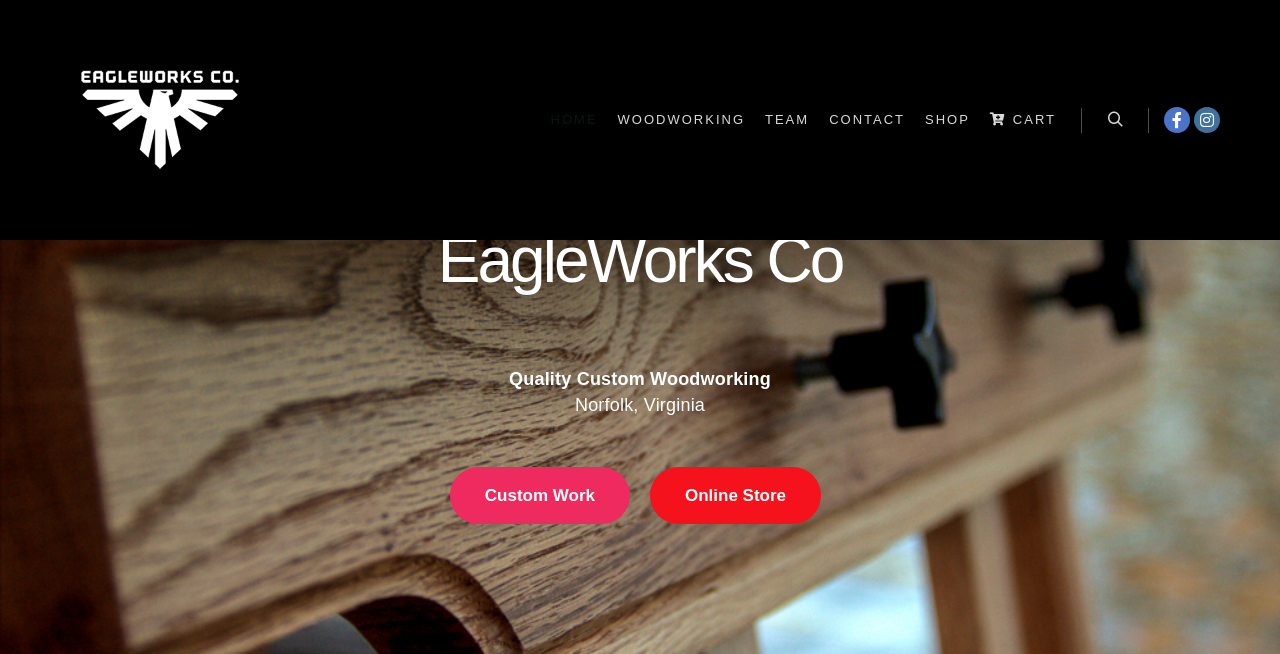What is the icon on the right side of the search button?
Please answer the question as detailed as possible.

The icon on the right side of the search button is a magnifying glass, which is a common symbol for search functionality.